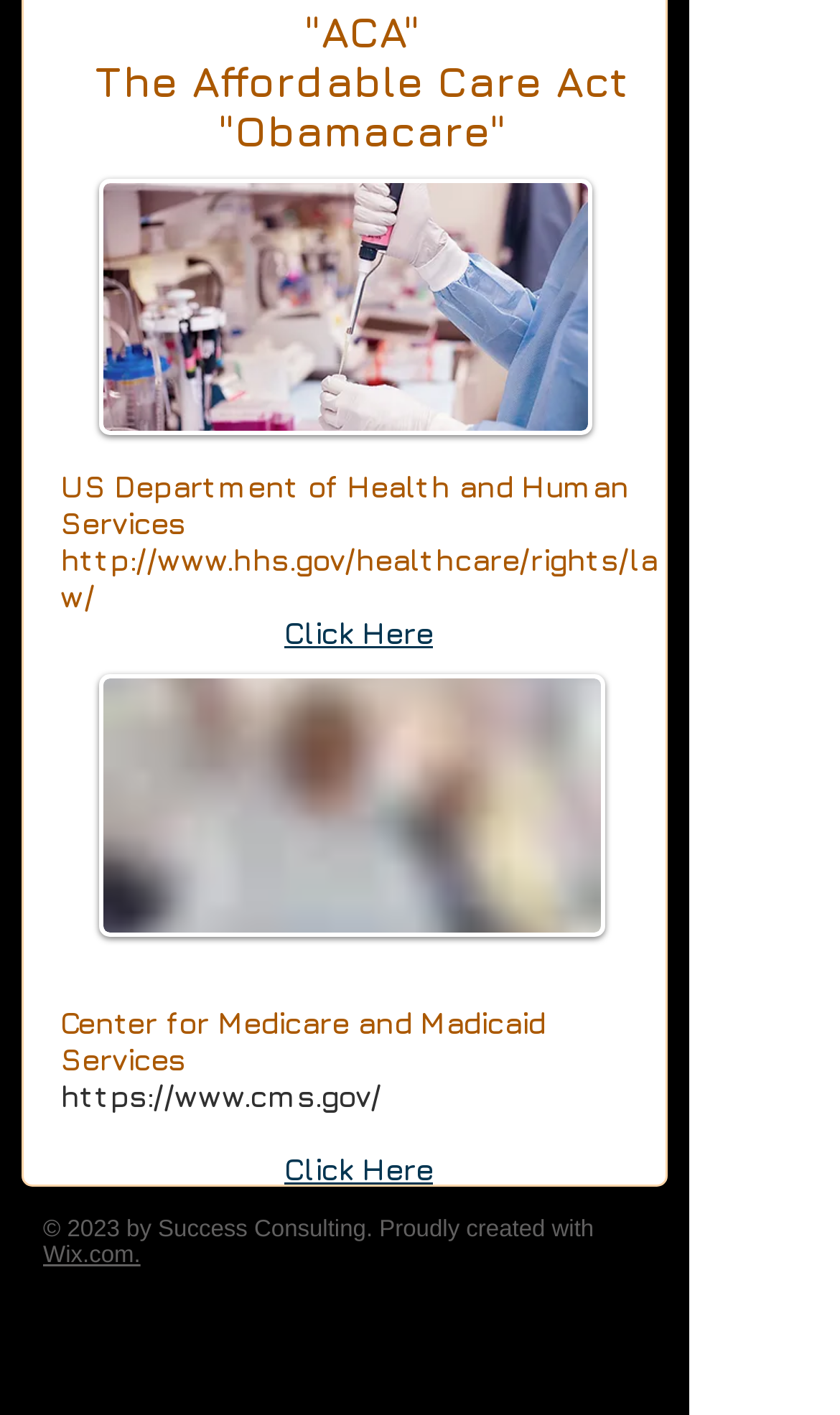Determine the bounding box coordinates of the clickable element necessary to fulfill the instruction: "Learn about the Affordable Care Act". Provide the coordinates as four float numbers within the 0 to 1 range, i.e., [left, top, right, bottom].

[0.072, 0.039, 0.79, 0.074]